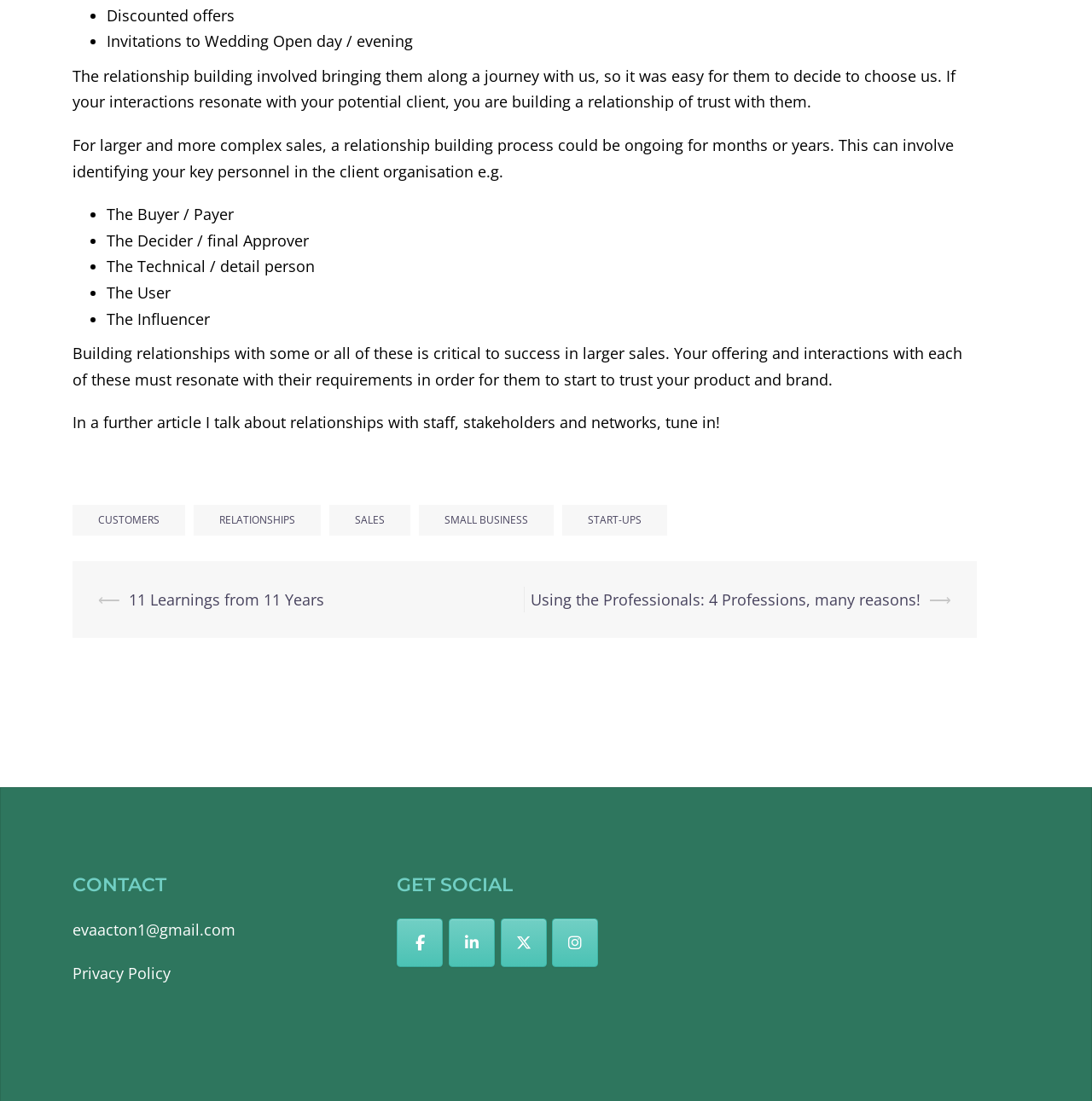Kindly determine the bounding box coordinates for the clickable area to achieve the given instruction: "Contact via evaacton1@gmail.com".

[0.066, 0.835, 0.216, 0.854]